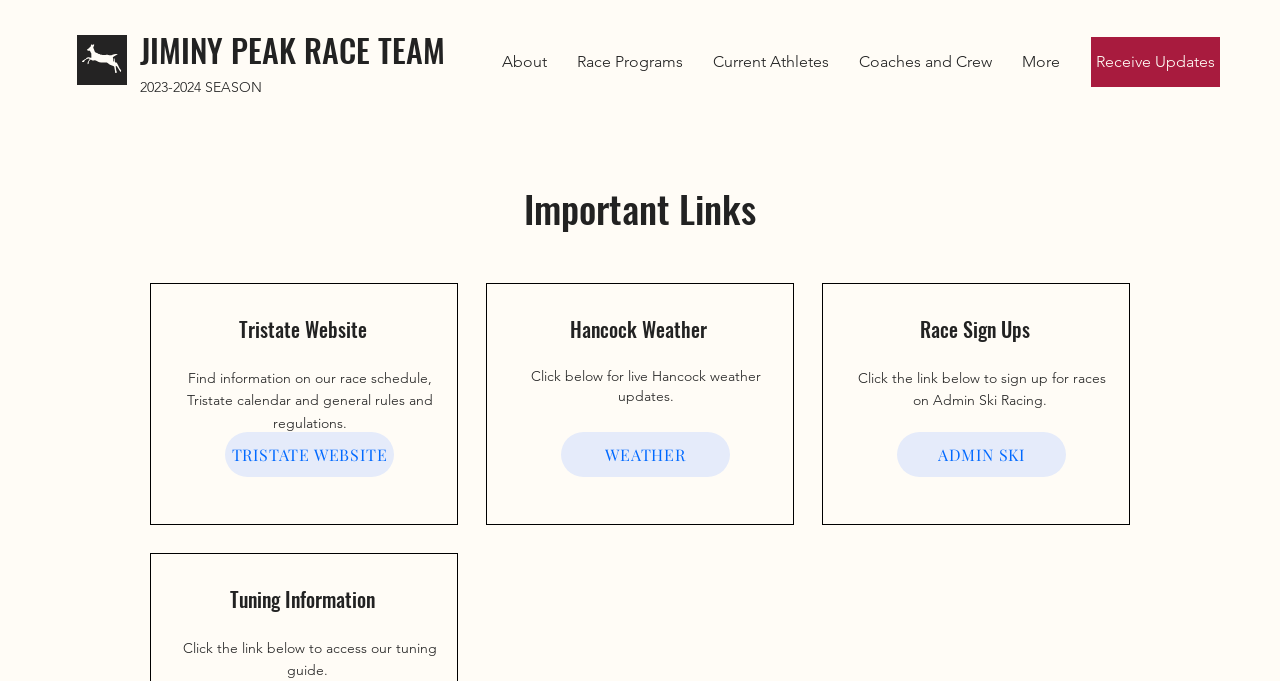Mark the bounding box of the element that matches the following description: "About".

[0.38, 0.054, 0.439, 0.128]